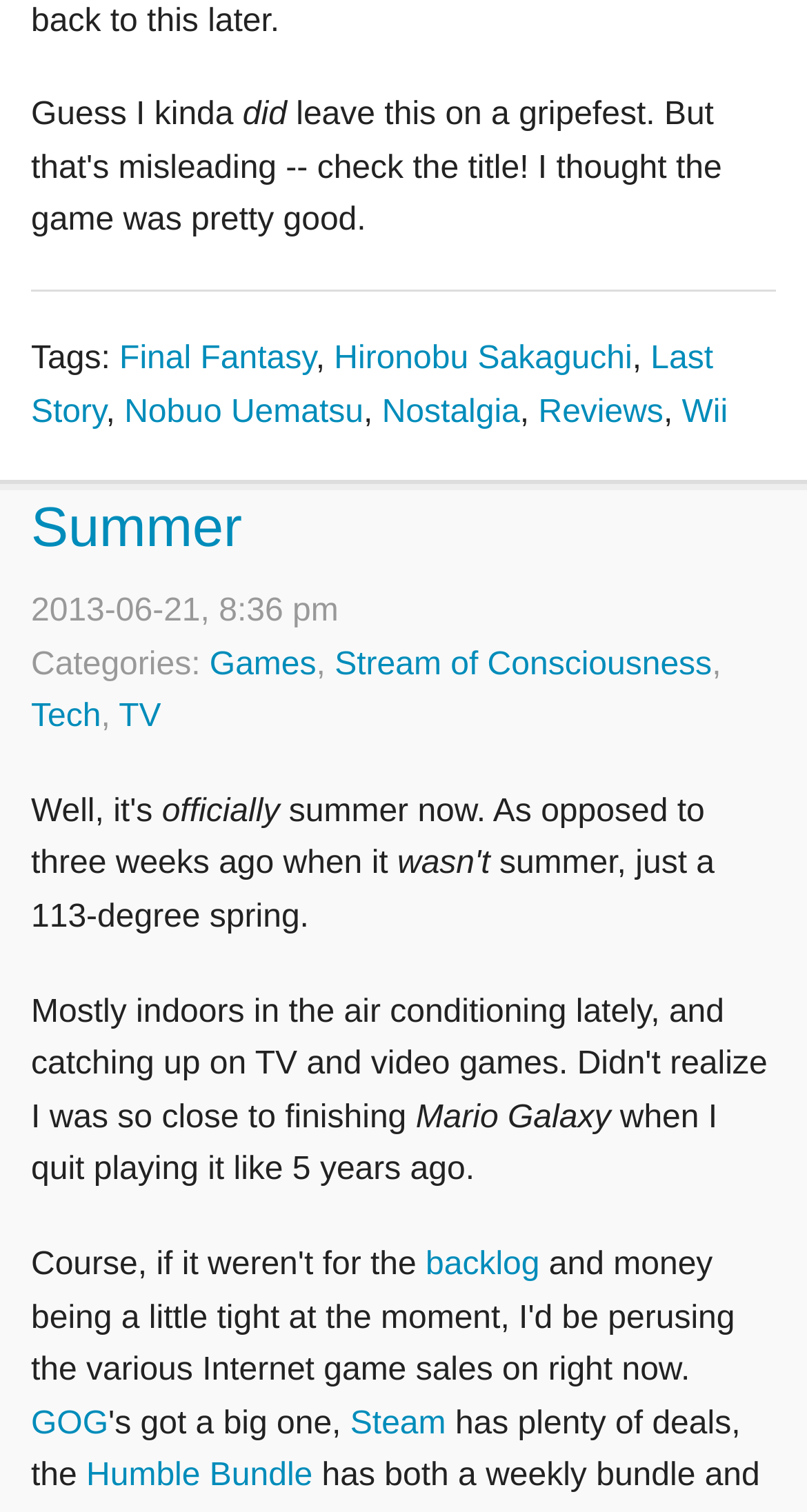Locate the bounding box coordinates of the area where you should click to accomplish the instruction: "Read more about Games".

[0.26, 0.428, 0.392, 0.451]